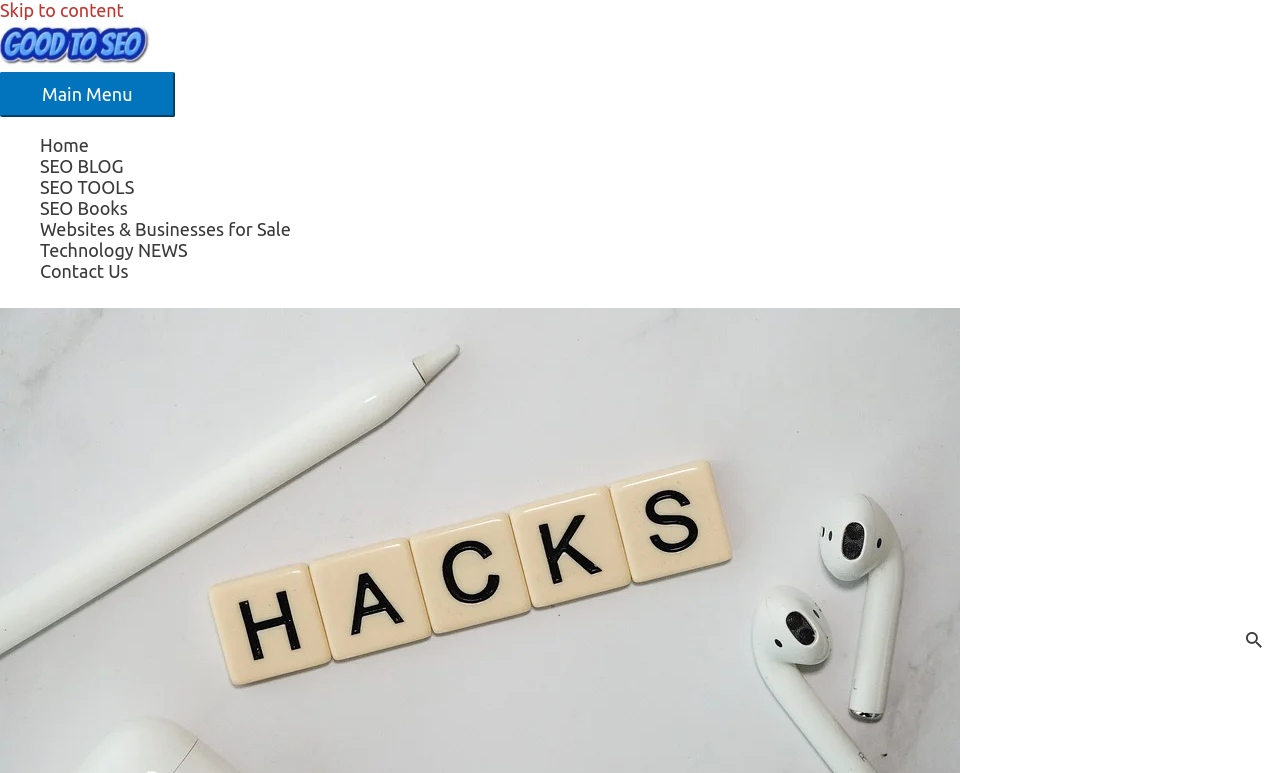Respond to the question below with a single word or phrase:
What is the position of the 'SEO BLOG' link?

Second